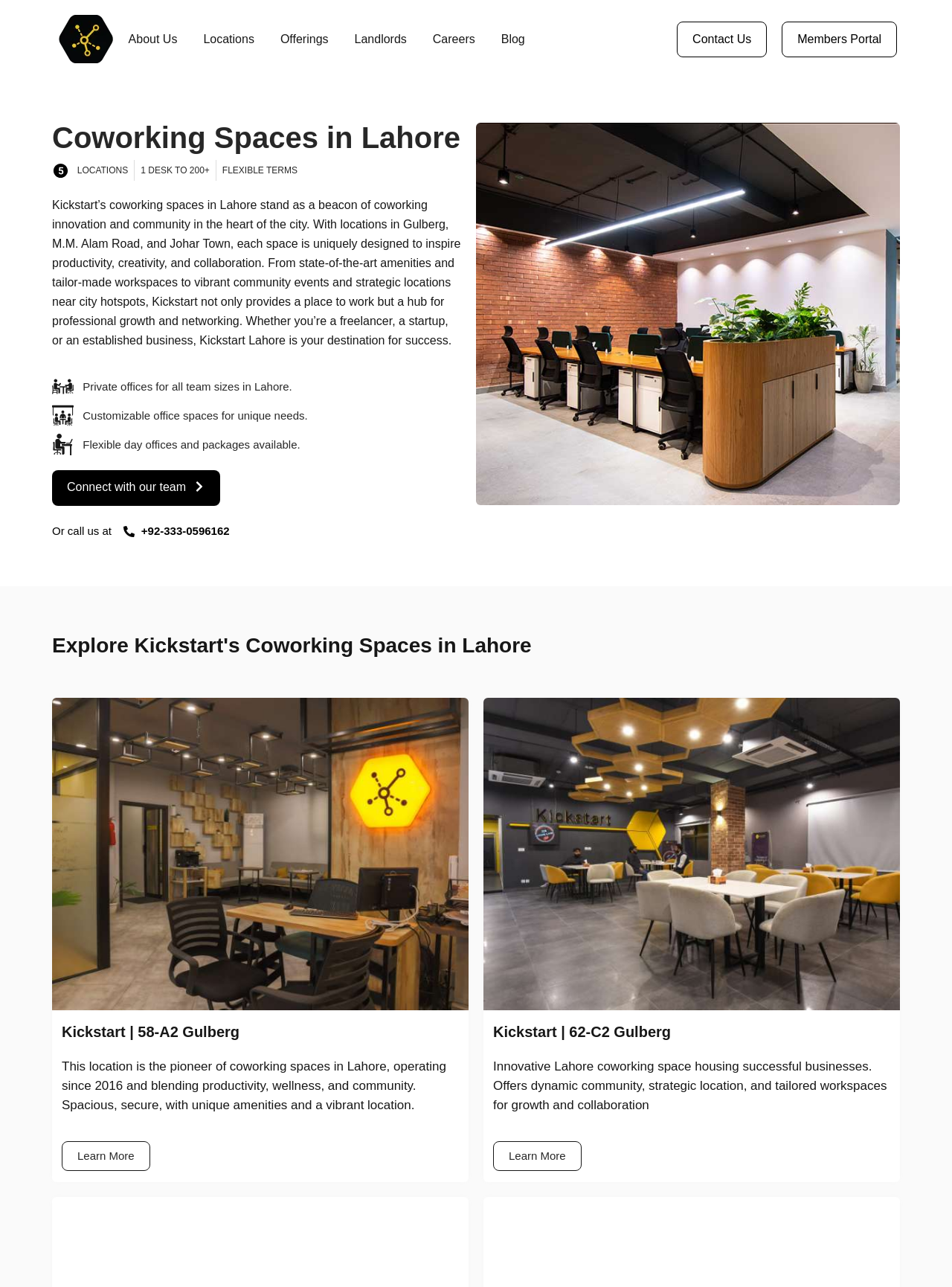What is the contact number mentioned on the webpage?
Your answer should be a single word or phrase derived from the screenshot.

+92-333-0596162